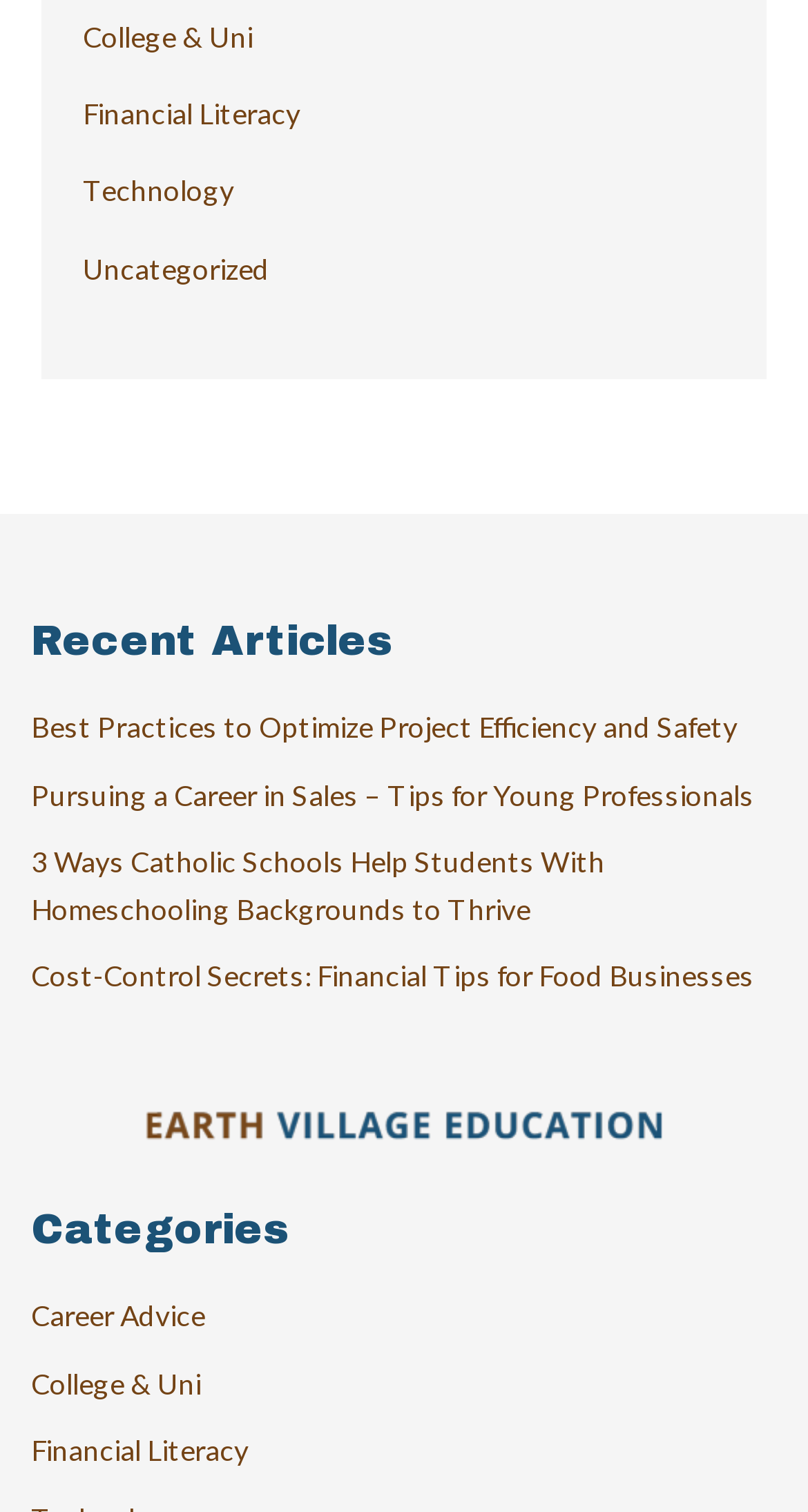What is the logo of the website?
Using the visual information from the image, give a one-word or short-phrase answer.

earthvillageeducation.org logo